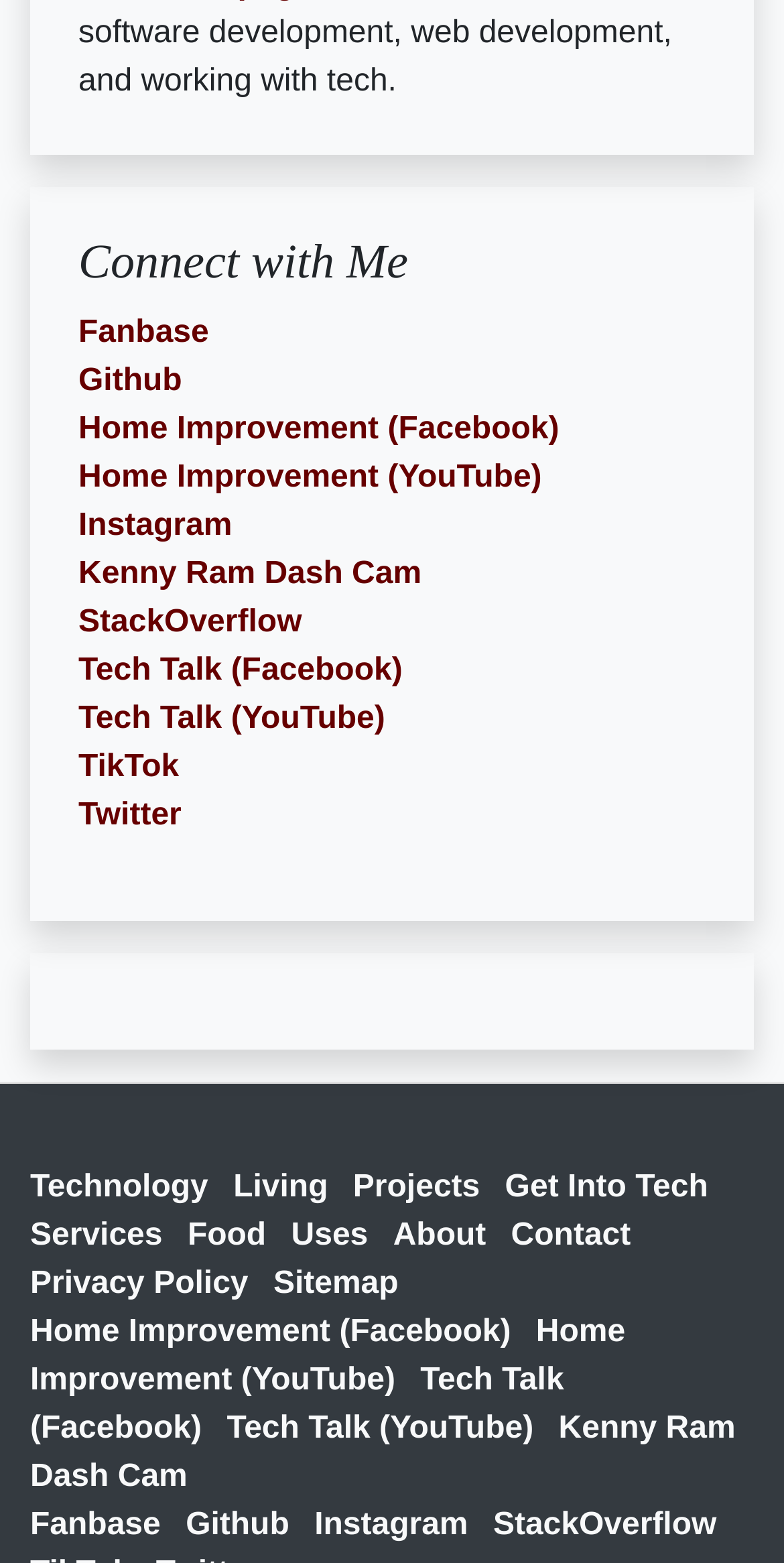Identify the bounding box of the UI element that matches this description: "Services".

[0.038, 0.779, 0.228, 0.801]